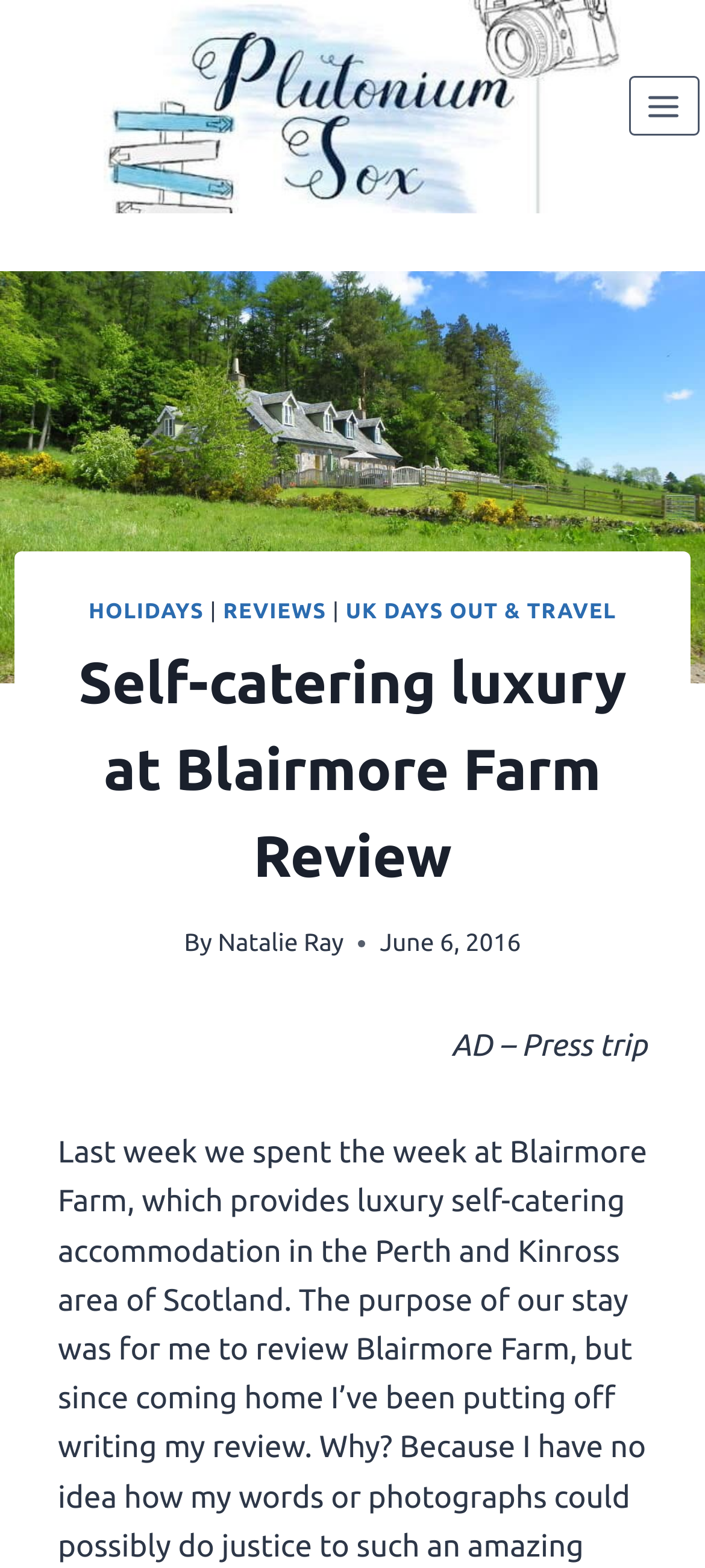Answer the question using only one word or a concise phrase: What is the name of the farm?

Blairmore Farm